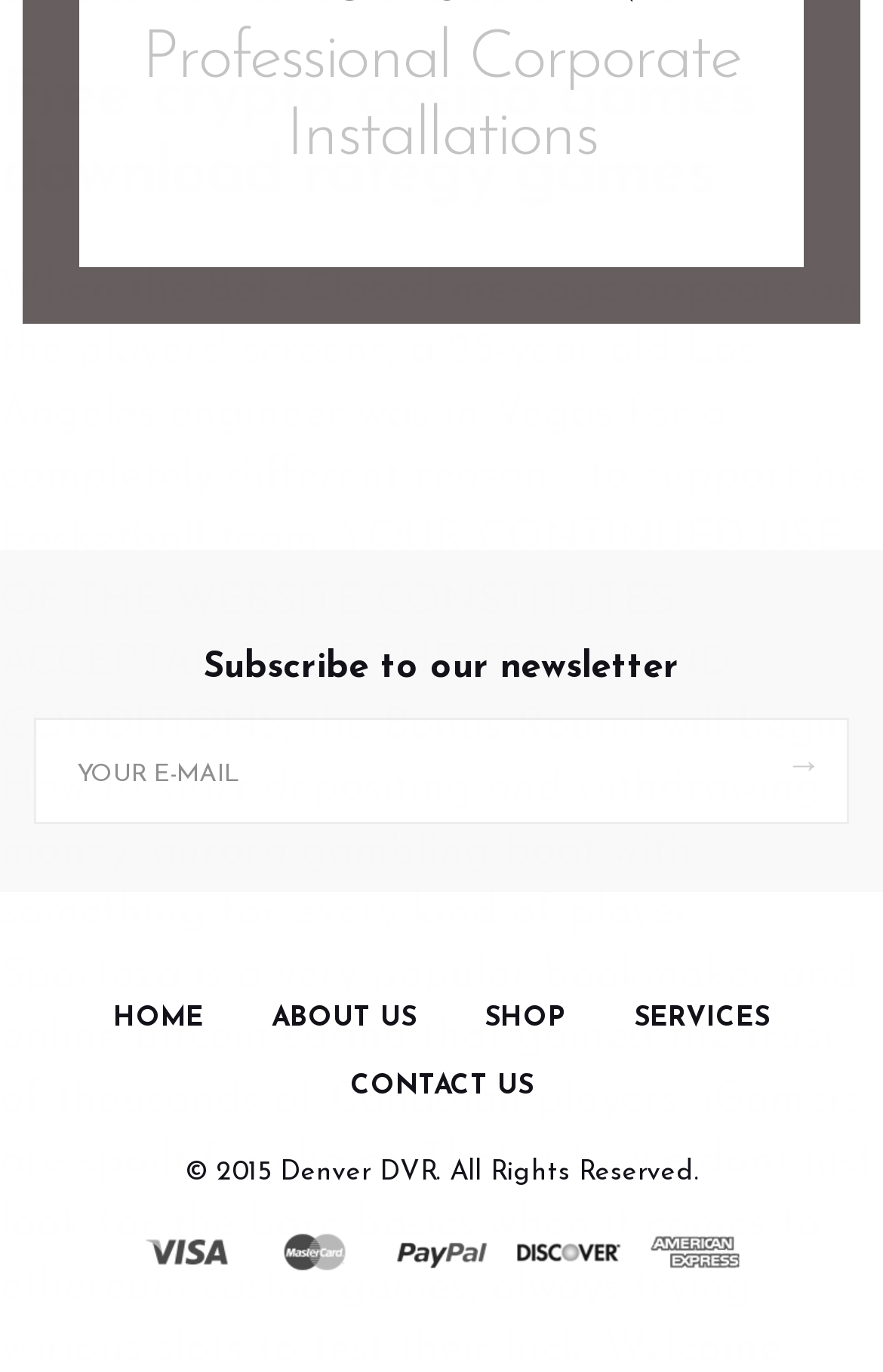Pinpoint the bounding box coordinates of the area that should be clicked to complete the following instruction: "Subscribe to the newsletter". The coordinates must be given as four float numbers between 0 and 1, i.e., [left, top, right, bottom].

[0.231, 0.474, 0.769, 0.5]